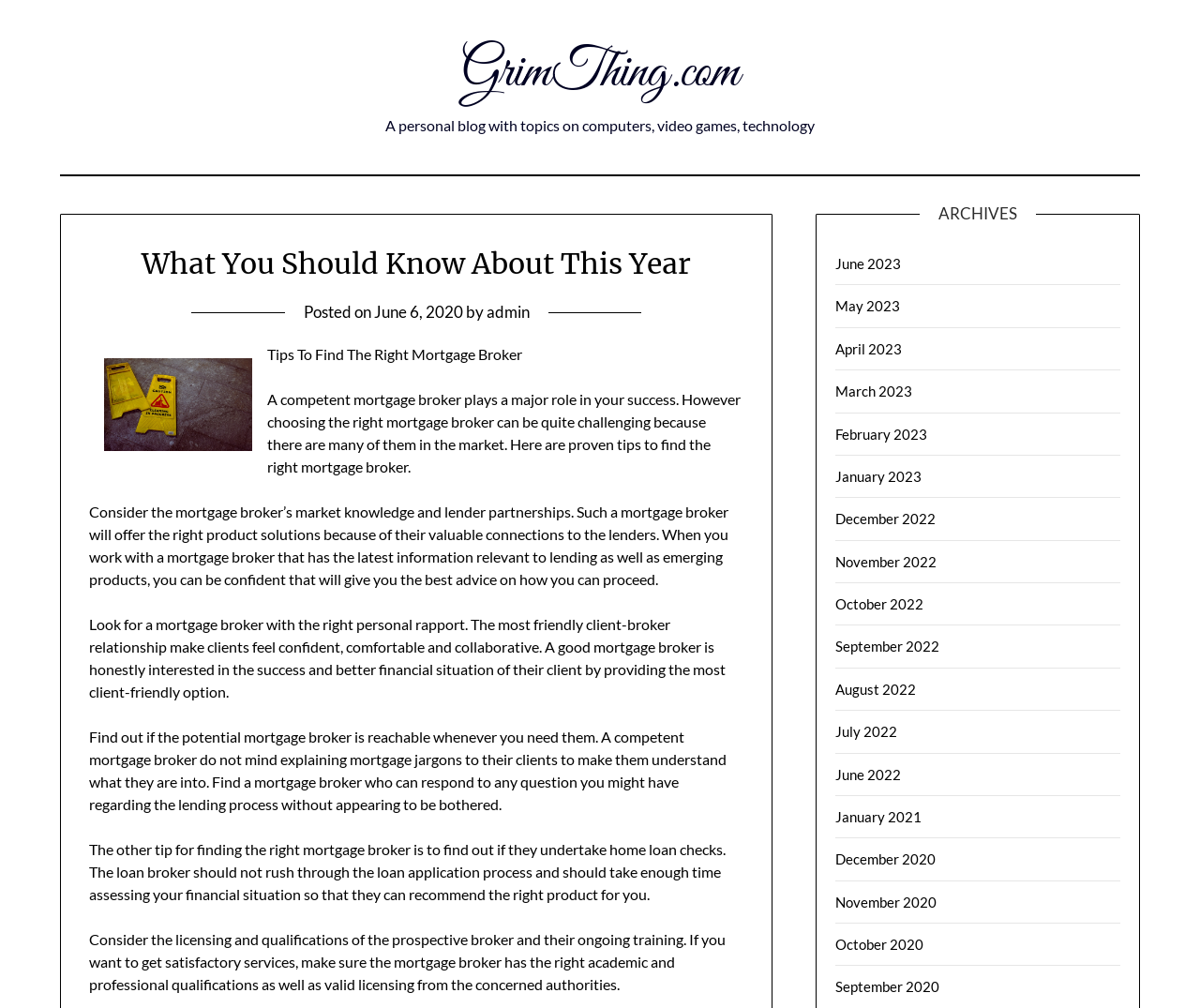Identify and provide the text of the main header on the webpage.

What You Should Know About This Year